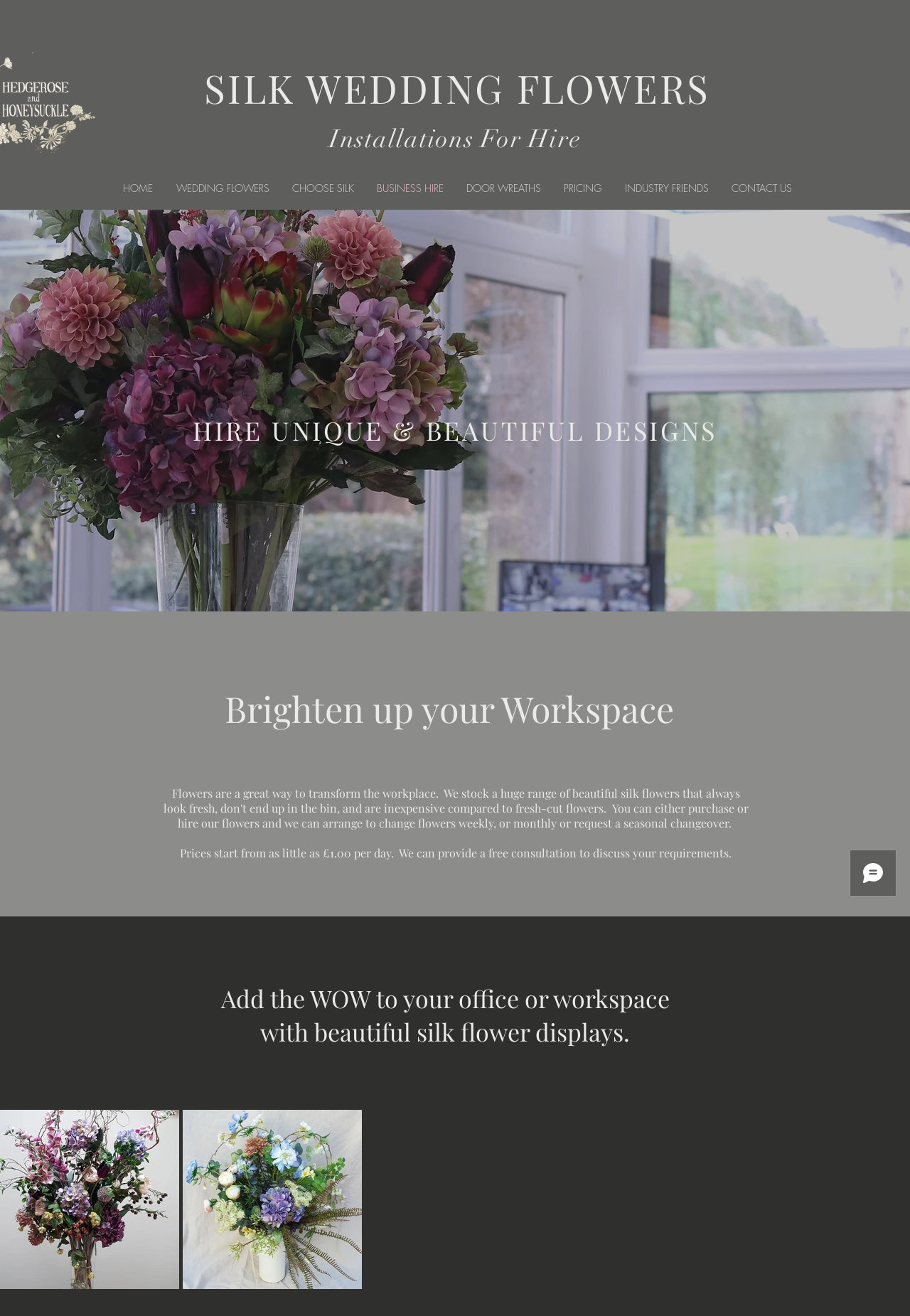Bounding box coordinates should be in the format (top-left x, top-left y, bottom-right x, bottom-right y) and all values should be floating point numbers between 0 and 1. Determine the bounding box coordinate for the UI element described as: CHOOSE SILK

[0.309, 0.133, 0.402, 0.153]